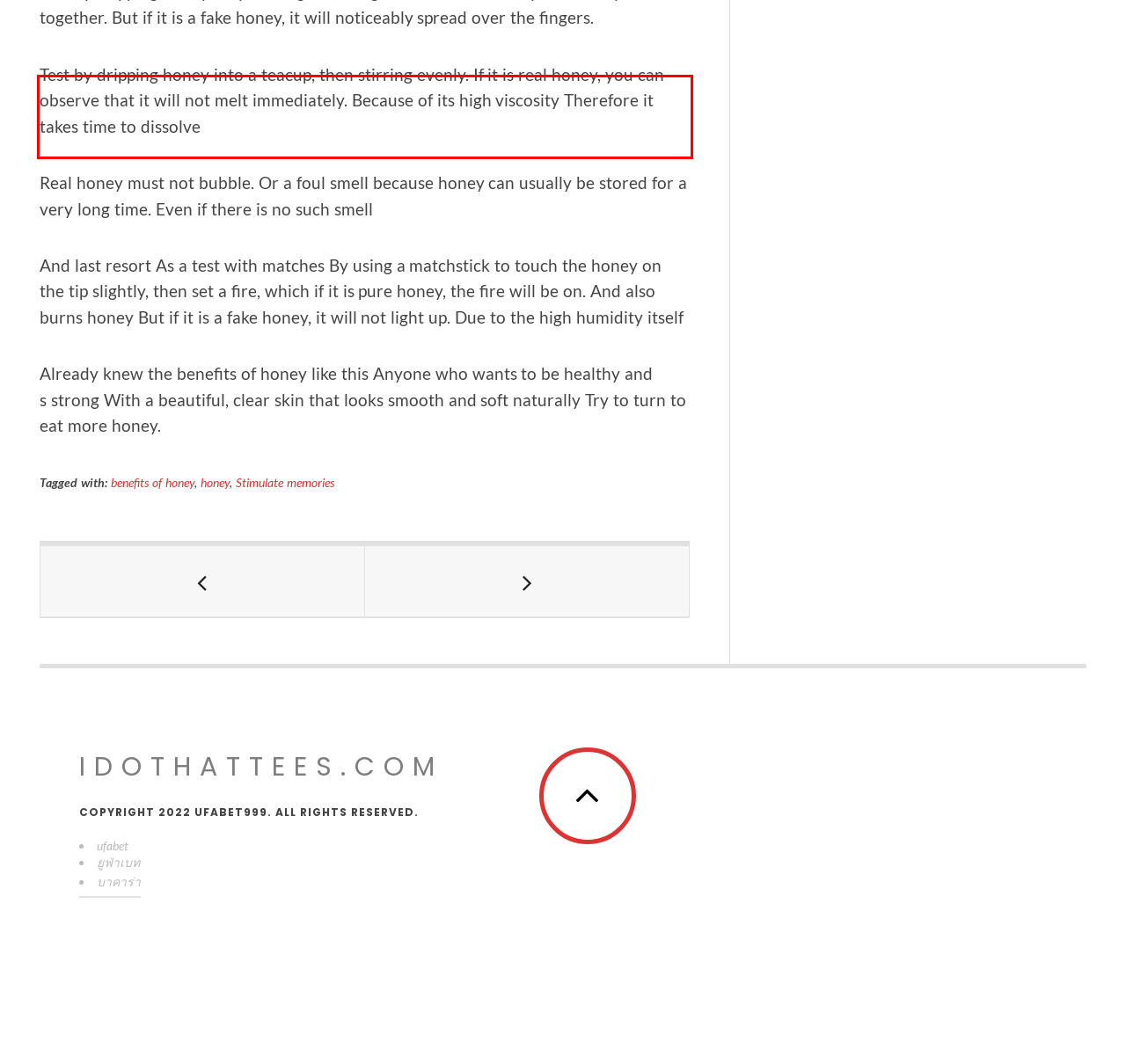You are looking at a screenshot of a webpage with a red rectangle bounding box. Use OCR to identify and extract the text content found inside this red bounding box.

Test by dripping honey into a teacup, then stirring evenly. If it is real honey, you can observe that it will not melt immediately. Because of its high viscosity Therefore it takes time to dissolve